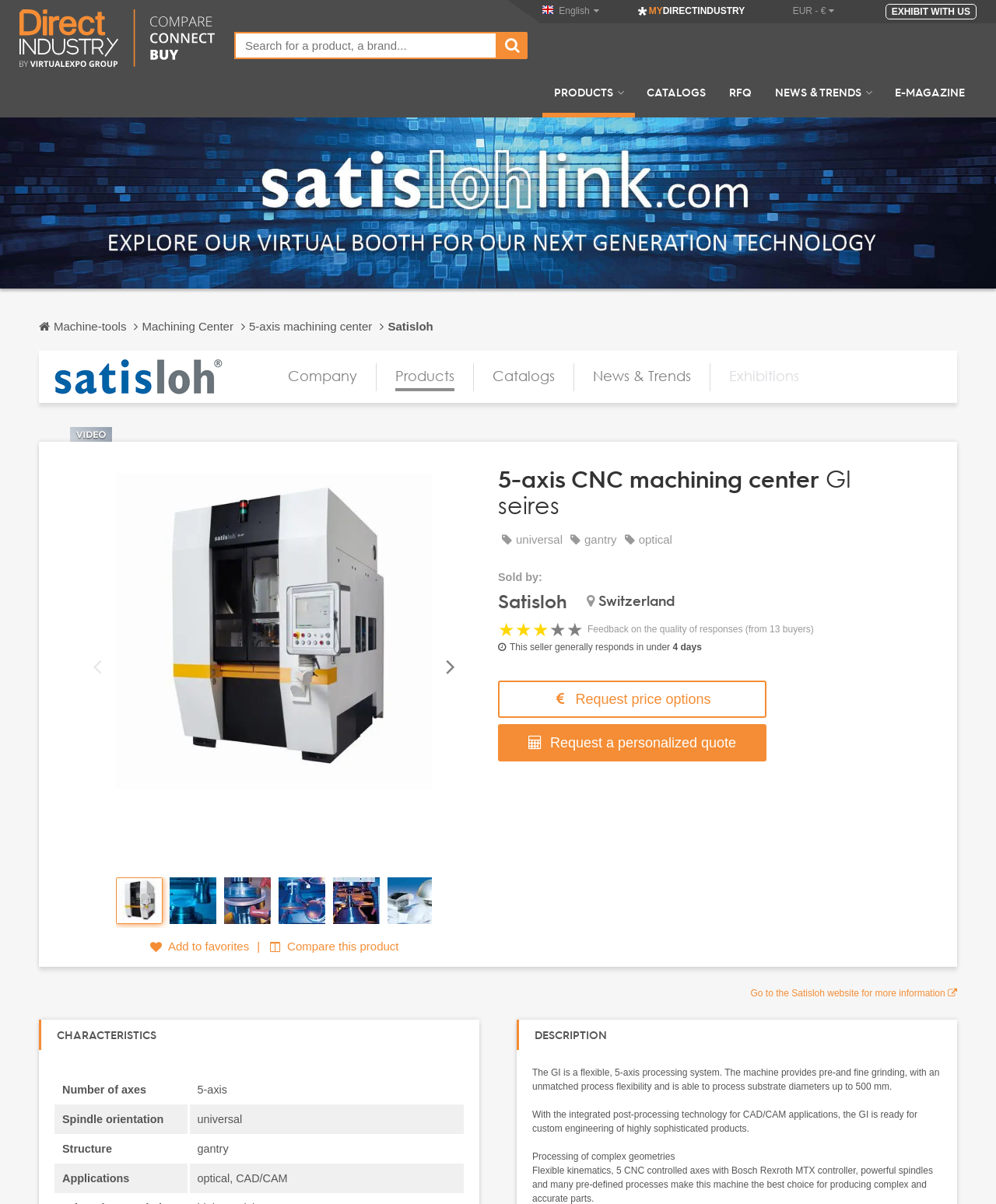Given the webpage screenshot, identify the bounding box of the UI element that matches this description: "Time-Dependence Parameters".

None